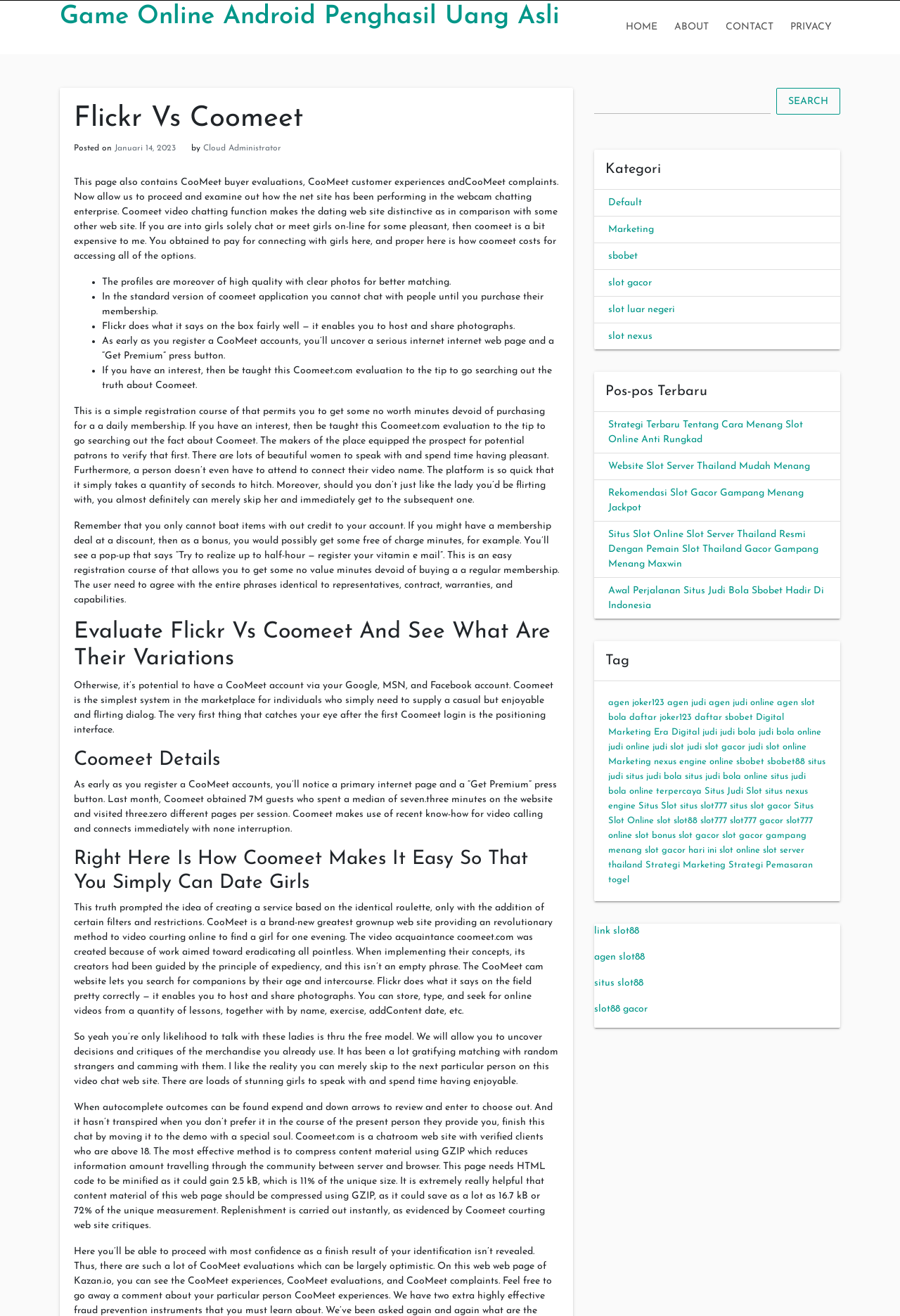Analyze the image and provide a detailed answer to the question: What is the purpose of the 'Get Premium' button?

The 'Get Premium' button is likely used to upgrade a user's membership on Coomeet, allowing them to access more features or benefits, as mentioned in the webpage content.